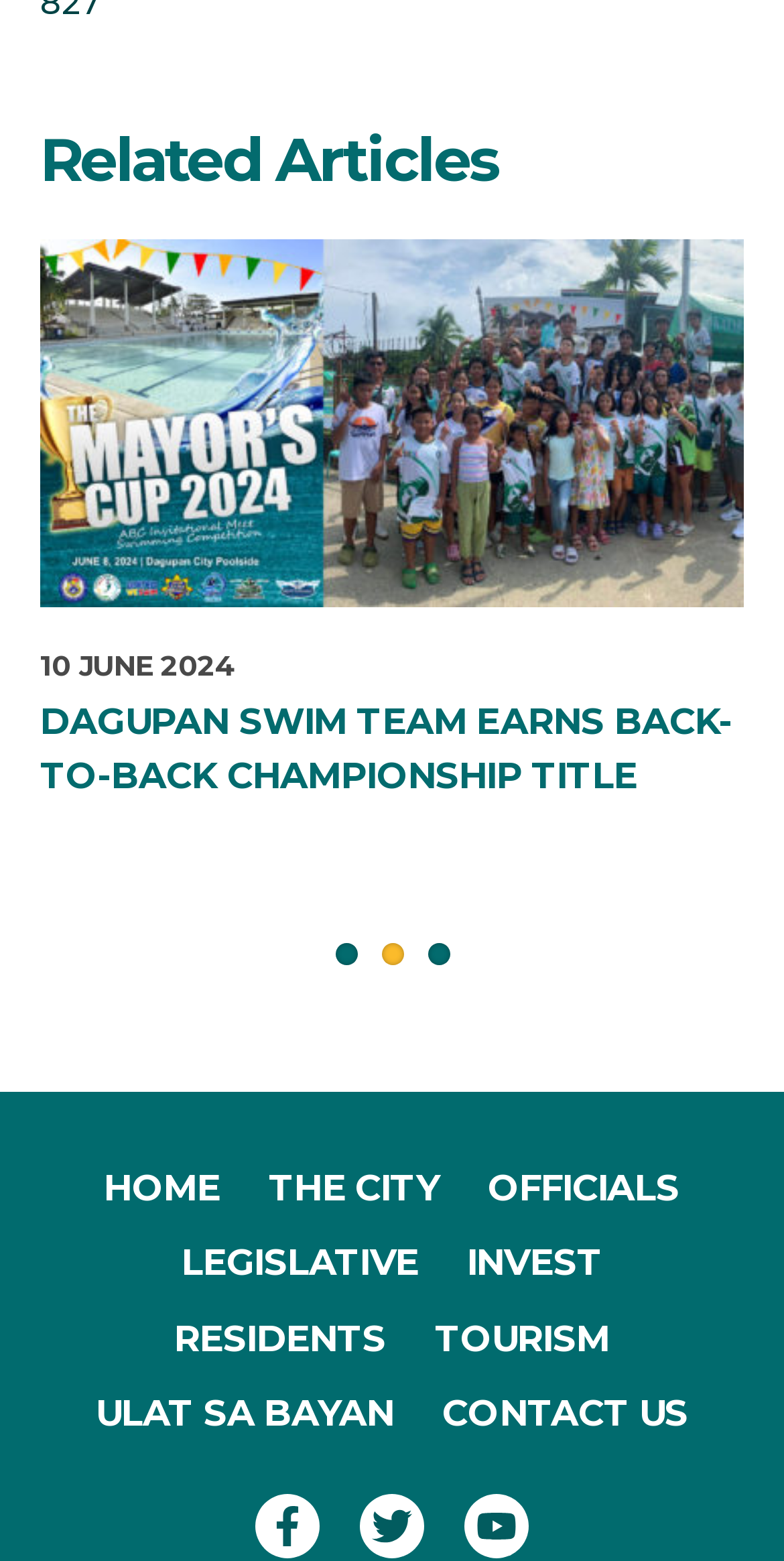Respond with a single word or phrase to the following question: How many page numbers are shown?

3